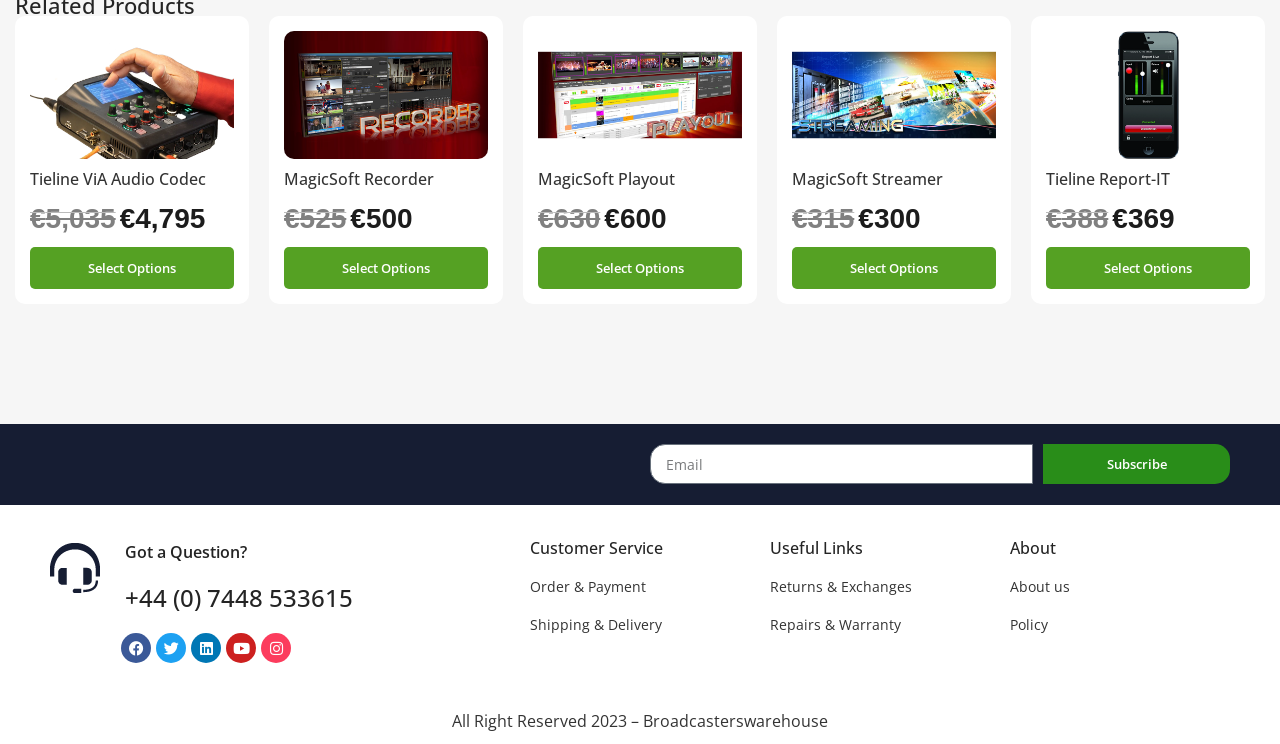Locate the bounding box coordinates of the region to be clicked to comply with the following instruction: "Click on the 'Facebook' link". The coordinates must be four float numbers between 0 and 1, in the form [left, top, right, bottom].

[0.095, 0.851, 0.118, 0.892]